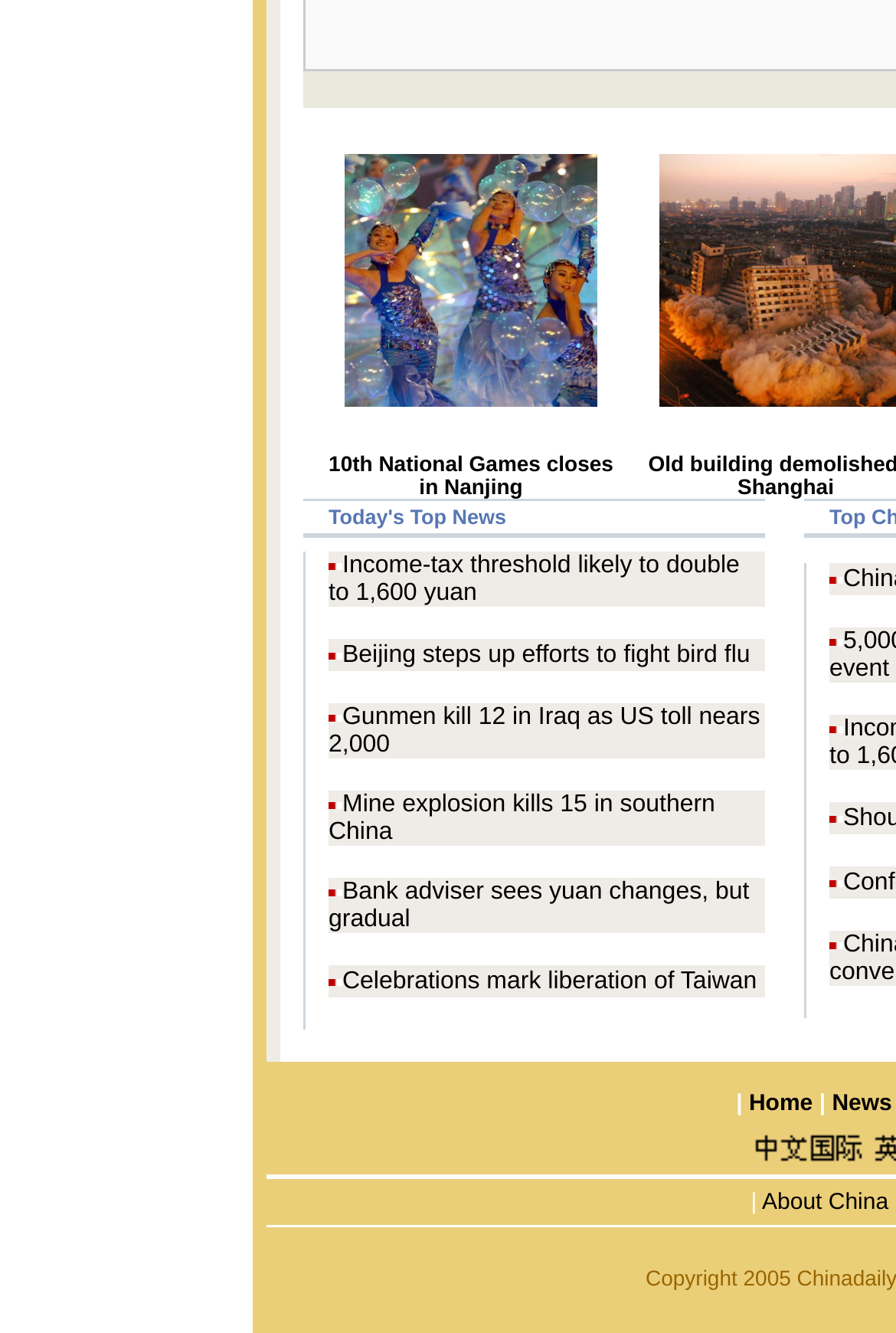Identify the bounding box for the described UI element. Provide the coordinates in (top-left x, top-left y, bottom-right x, bottom-right y) format with values ranging from 0 to 1: Celebrations mark liberation of Taiwan

[0.382, 0.726, 0.845, 0.747]